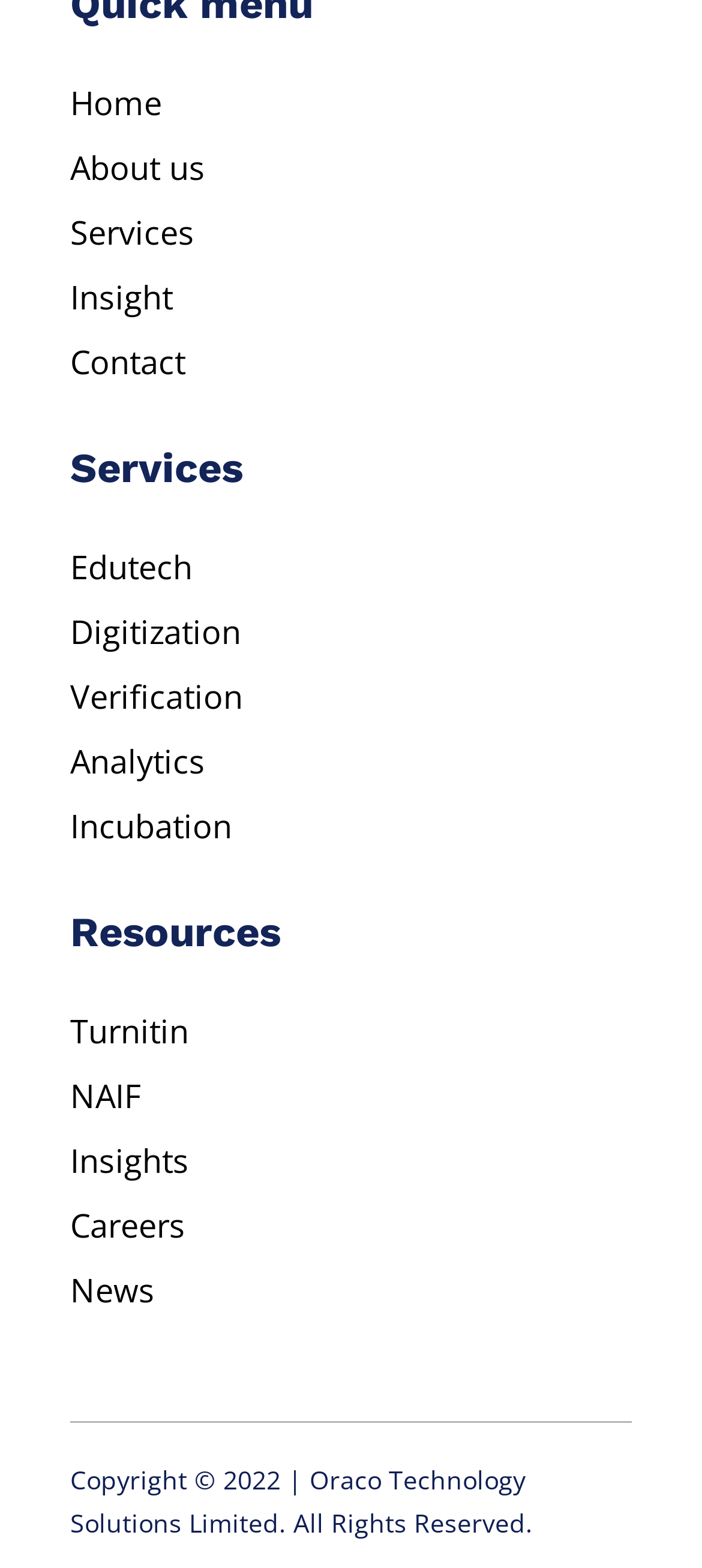Locate the bounding box coordinates of the area that needs to be clicked to fulfill the following instruction: "go to home page". The coordinates should be in the format of four float numbers between 0 and 1, namely [left, top, right, bottom].

[0.1, 0.052, 0.231, 0.079]